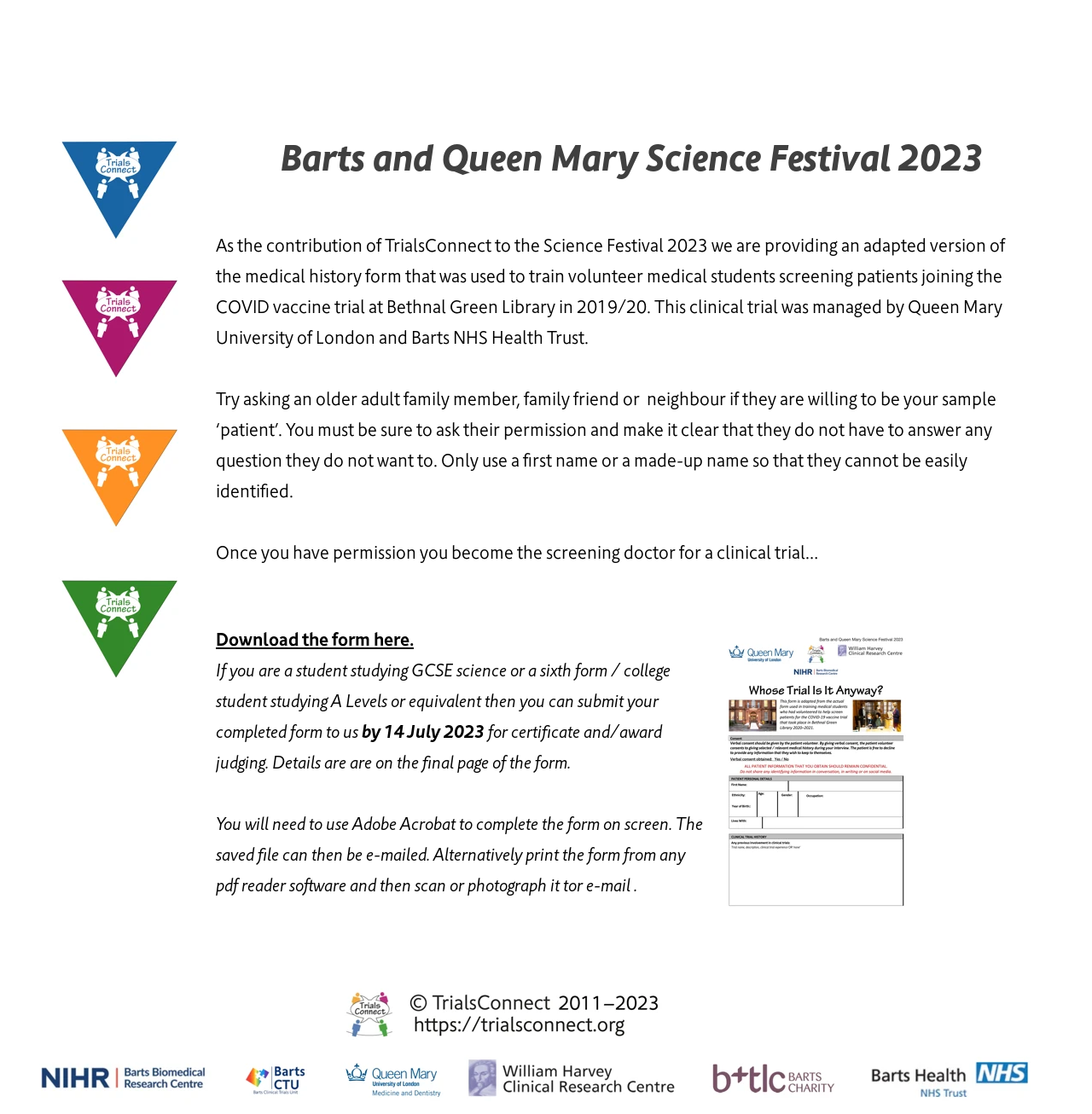Identify the bounding box of the UI element that matches this description: "Download the form here.".

[0.198, 0.563, 0.379, 0.583]